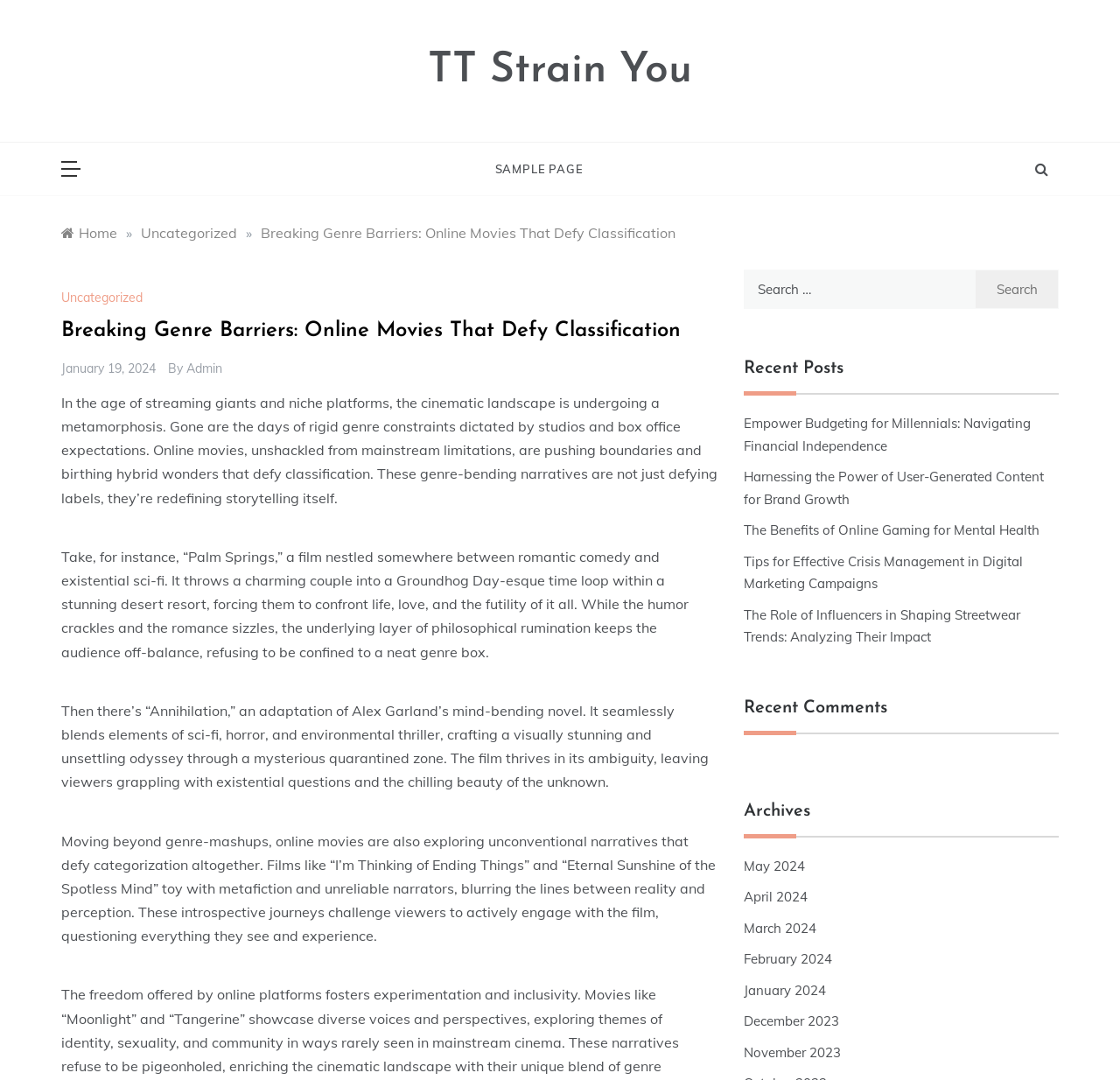Determine the bounding box for the UI element described here: "May 2024".

[0.664, 0.794, 0.719, 0.809]